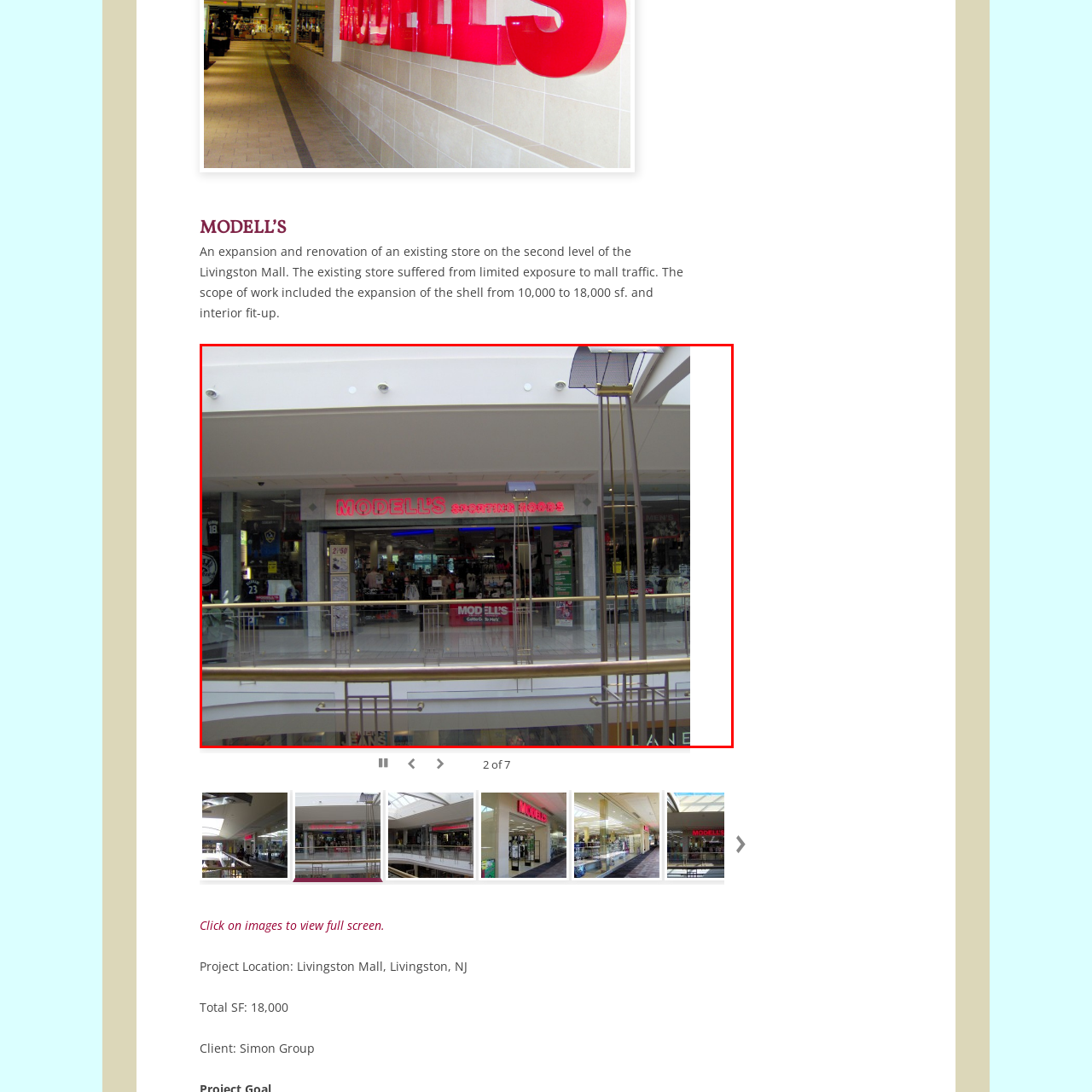Please provide a comprehensive description of the image that is enclosed within the red boundary.

This image showcases the brightly lit storefront of Modell's Sporting Goods, located on the second level of Livingston Mall in Livingston, NJ. The prominent sign reads "MODELL'S" in large, eye-catching letters, surrounded by an array of sporting apparel and accessories visible through the glass facade. Inside the store, customers can be seen browsing merchandise, which includes various sporting goods and apparel, indicating a vibrant shopping environment. The modern design of the mall features open spaces and a railing overlooking the lower level, adding to the inviting atmosphere. This expansion and renovation of the existing store has increased its size significantly, enhancing its visibility and accessibility to mall traffic.